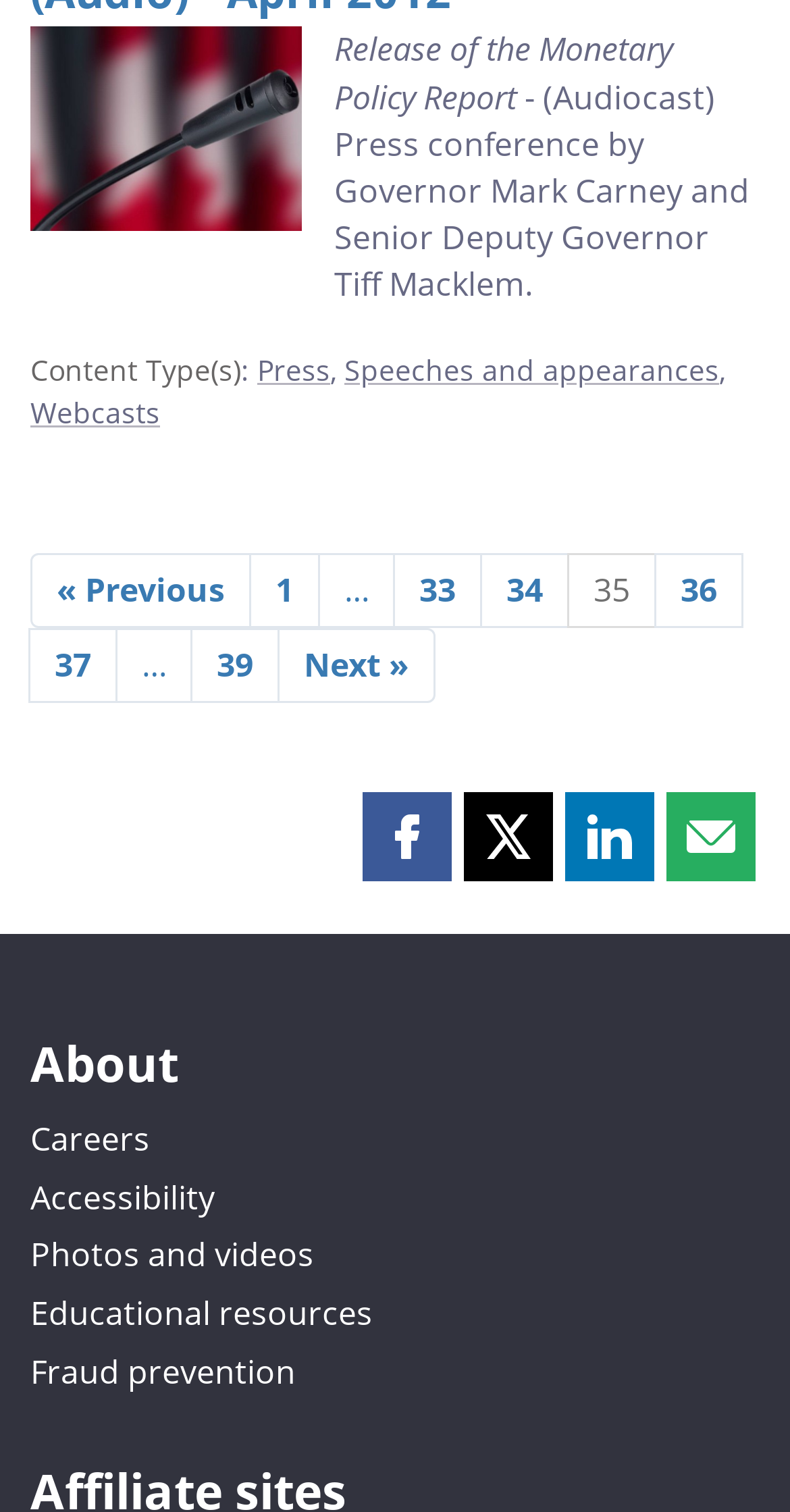Please give the bounding box coordinates of the area that should be clicked to fulfill the following instruction: "Click on the 'Next »' link". The coordinates should be in the format of four float numbers from 0 to 1, i.e., [left, top, right, bottom].

[0.351, 0.416, 0.551, 0.465]